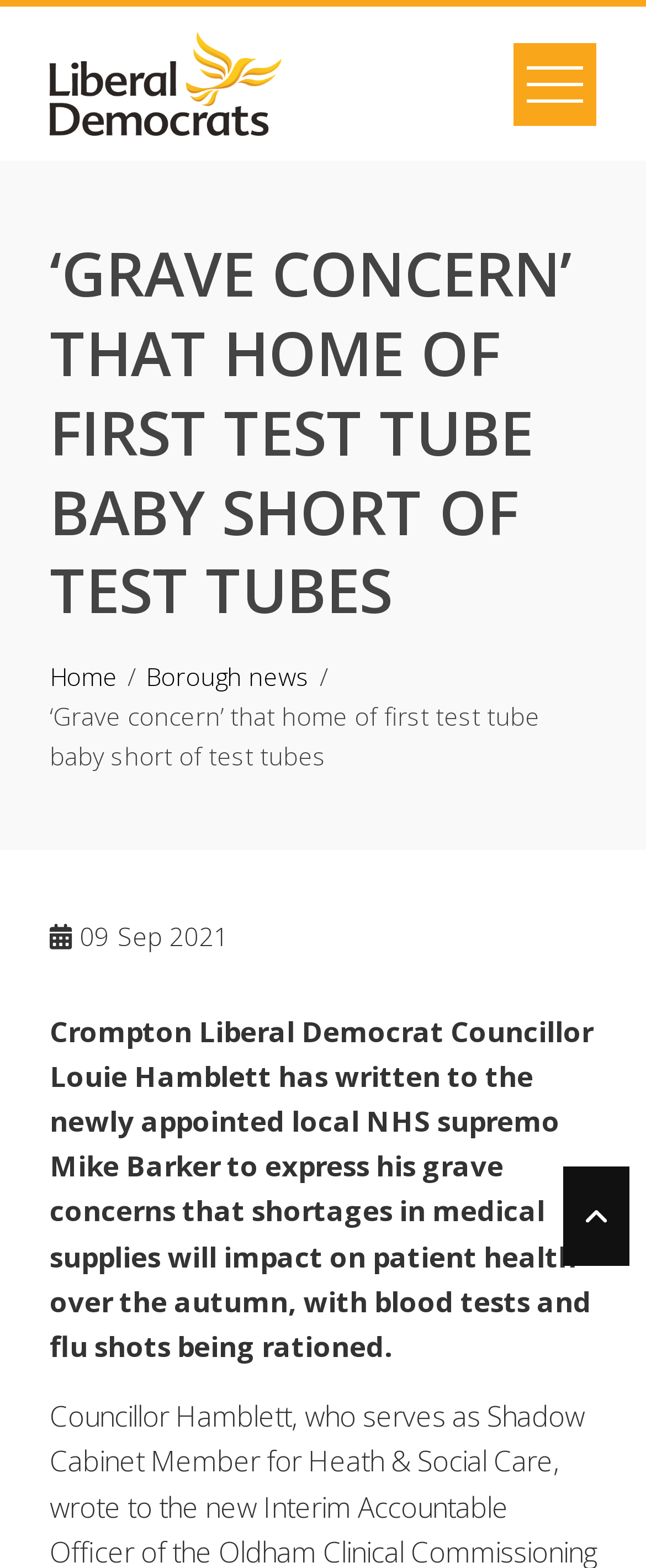Answer in one word or a short phrase: 
What is being rationed?

Blood tests and flu shots